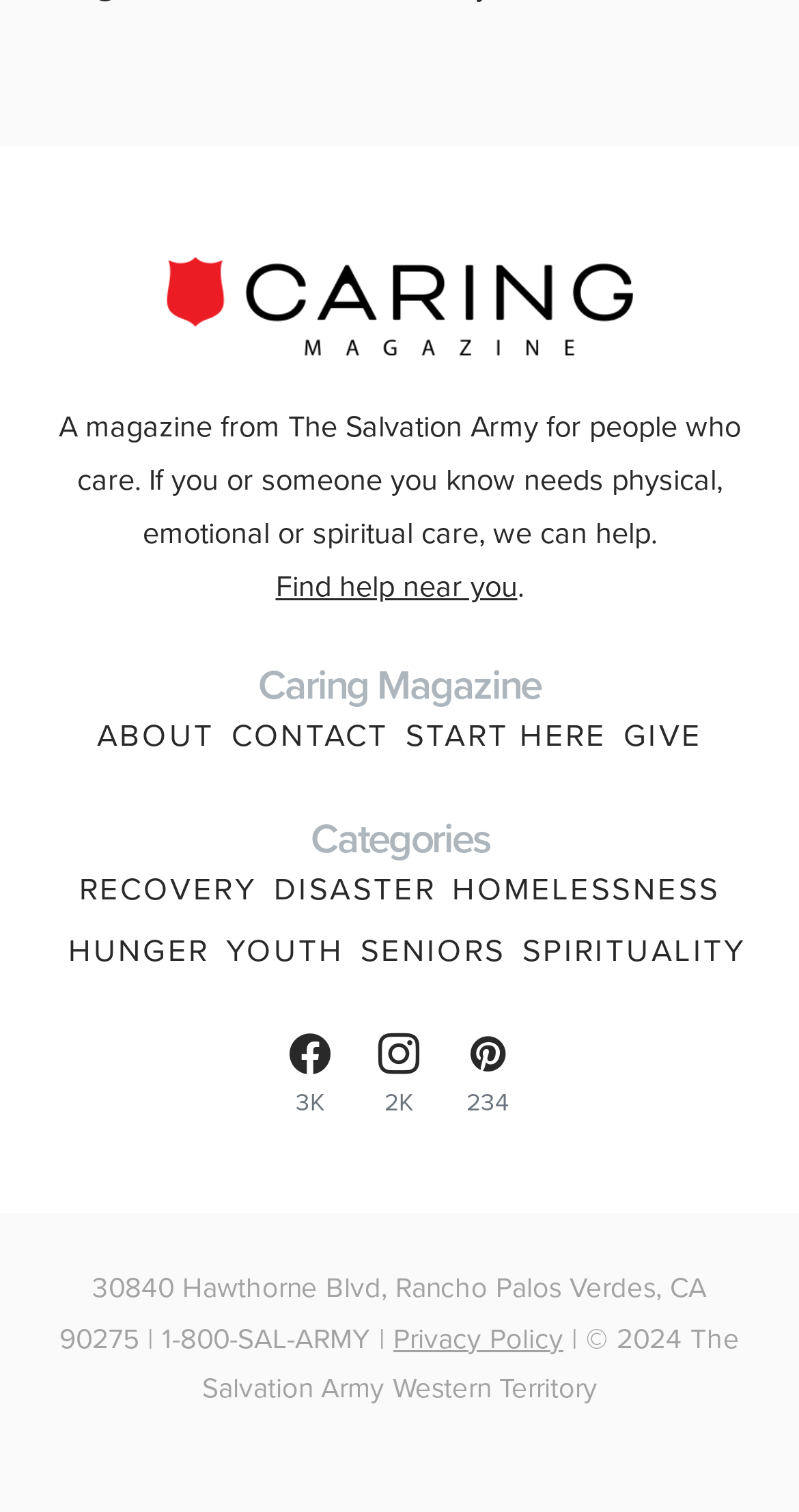What is the phone number of The Salvation Army?
From the screenshot, supply a one-word or short-phrase answer.

1-800-SAL-ARMY